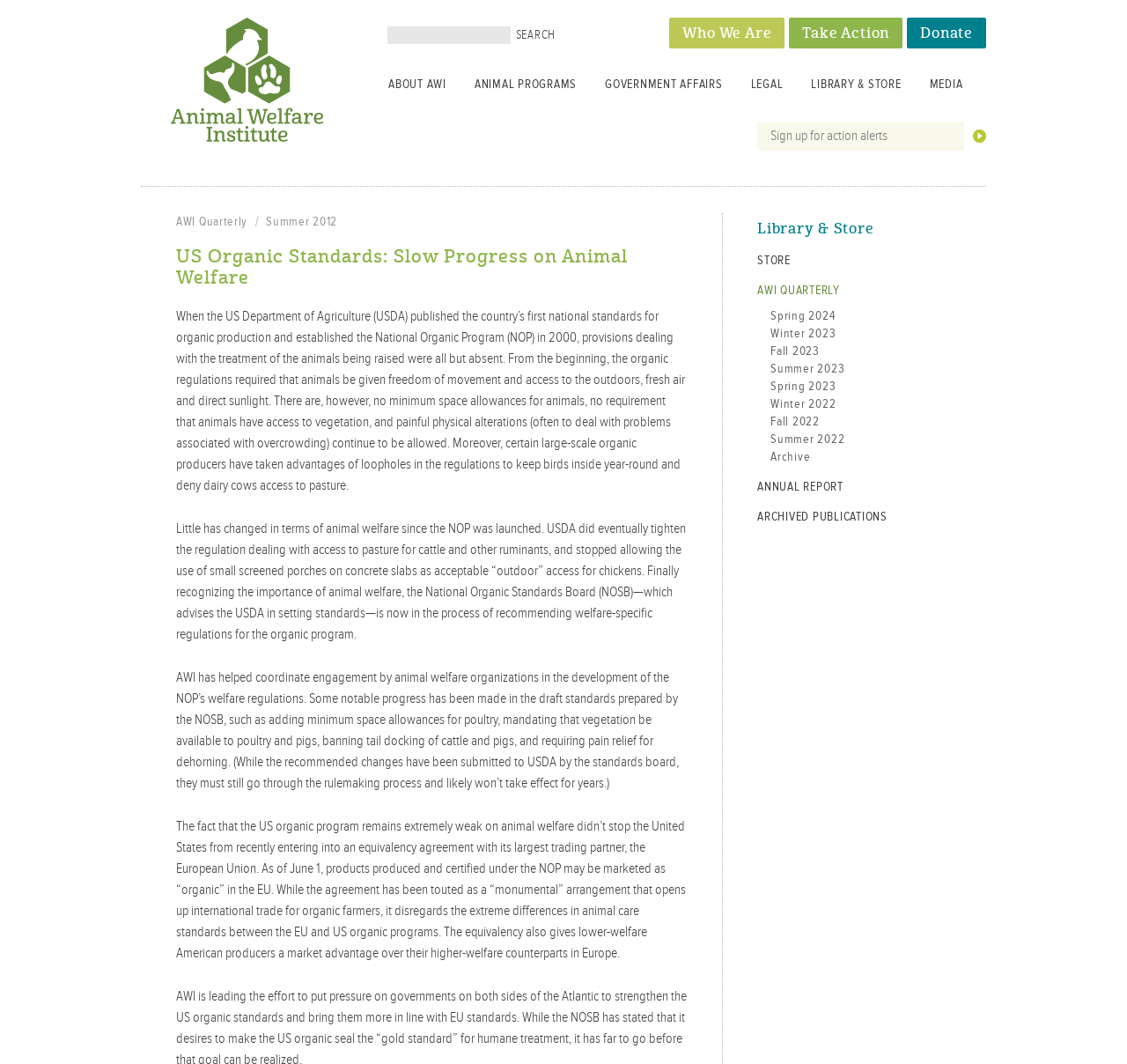Give a one-word or phrase response to the following question: How many seasons of AWI Quarterly are listed?

6